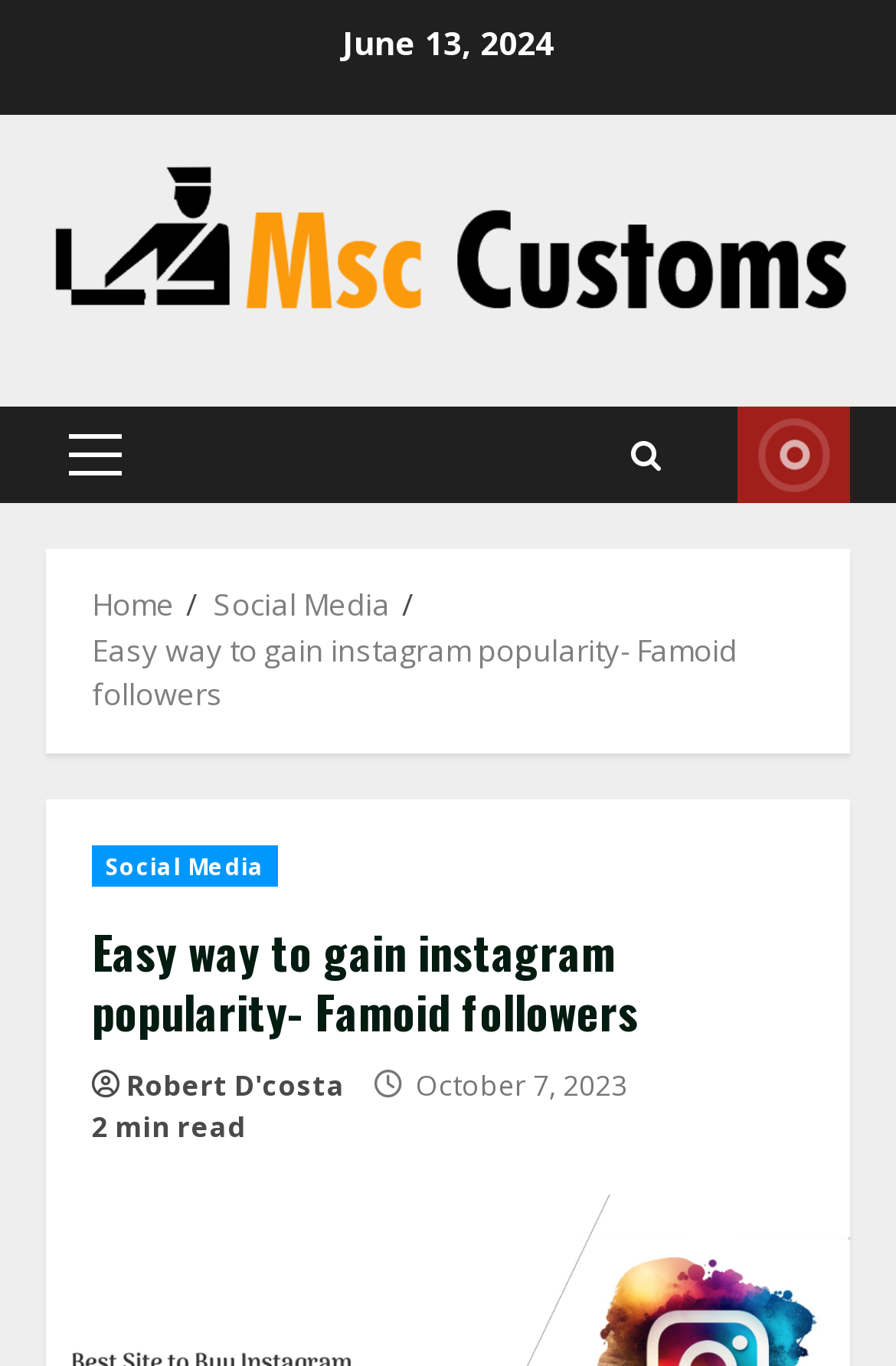Give a detailed account of the webpage, highlighting key information.

The webpage appears to be a blog post or article about gaining Instagram popularity, specifically with Famoid followers. At the top of the page, there is a date "June 13, 2024" and a link to "Msc Customs" with an accompanying image. Below this, there is a primary menu with a link labeled "Primary Menu".

On the right side of the page, there are three links: a search icon represented by "\uf002", a "LIVE" link, and a navigation menu labeled "Breadcrumbs" with links to "Home", "Social Media", and the current page "Easy way to gain instagram popularity- Famoid followers".

The main content of the page is a header section with a heading that matches the title of the page. Below this, there are links to "Social Media" and the author's name "Robert D'costa", as well as the date "October 7, 2023" and a reading time of "2 min read".